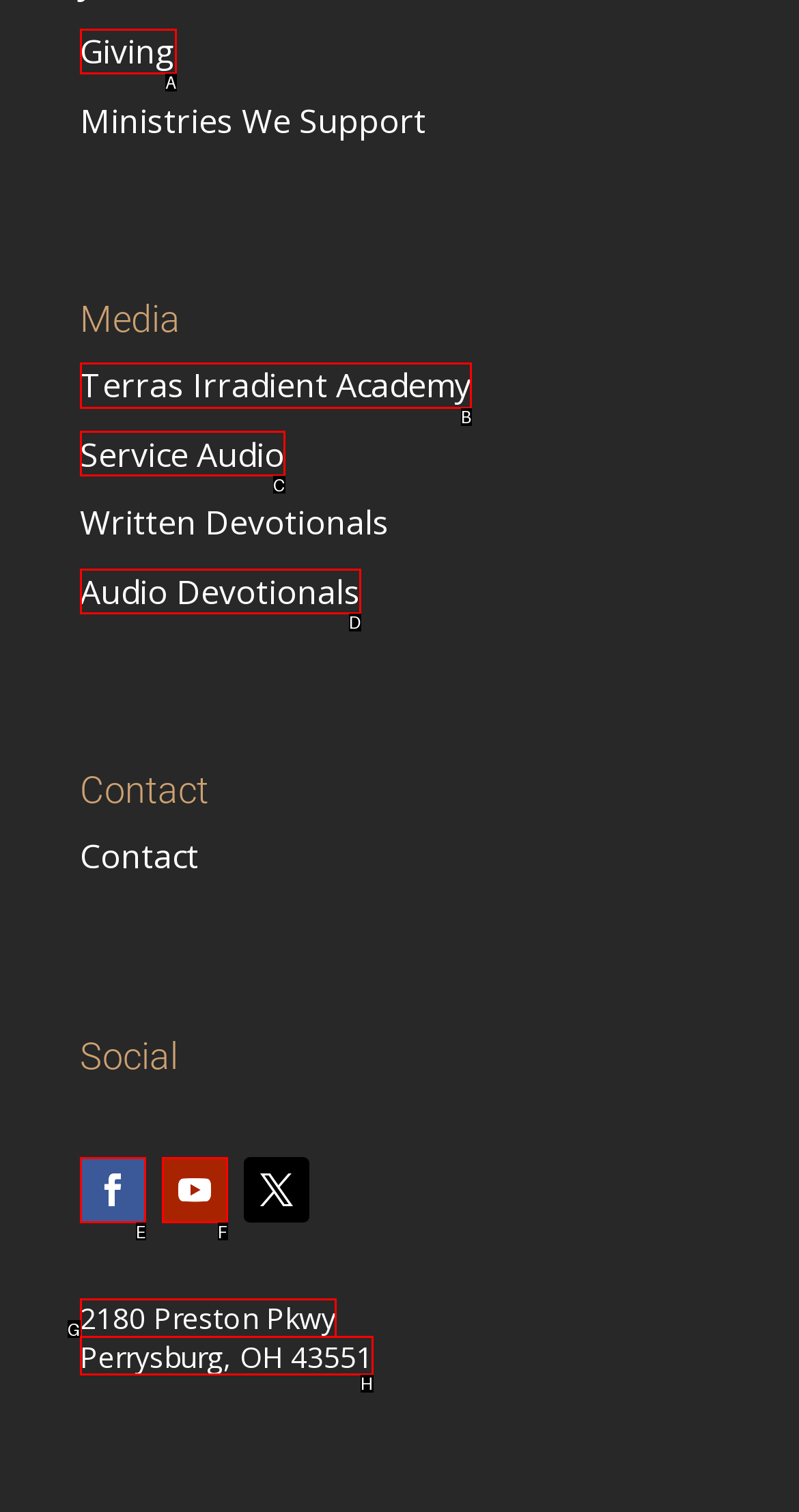Decide which letter you need to select to fulfill the task: Go to Terras Irradient Academy
Answer with the letter that matches the correct option directly.

B